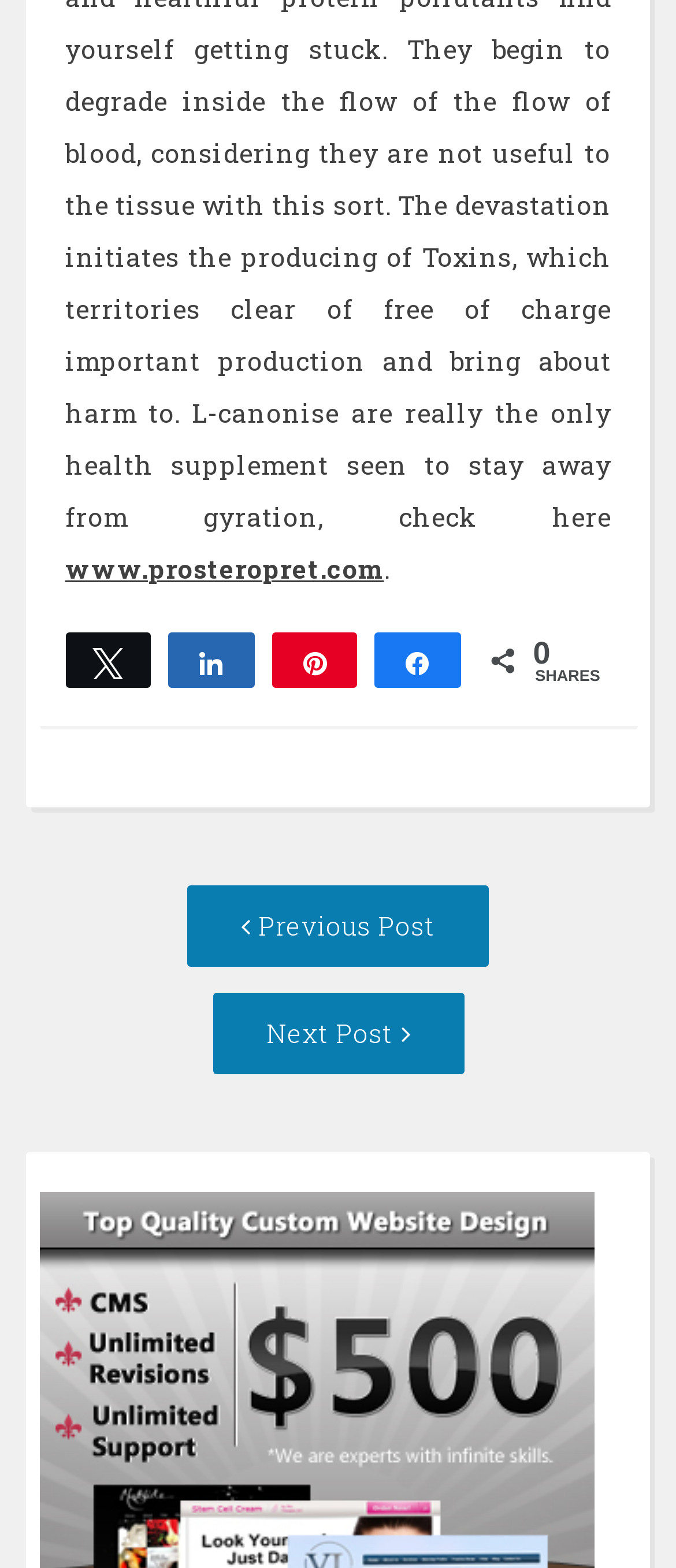Using the elements shown in the image, answer the question comprehensively: How many social media sharing options are available?

I counted the number of social media sharing links available on the webpage, which are 'N Tweet', 'Share', 'A Pin', and 'k Share', totaling 4 options.